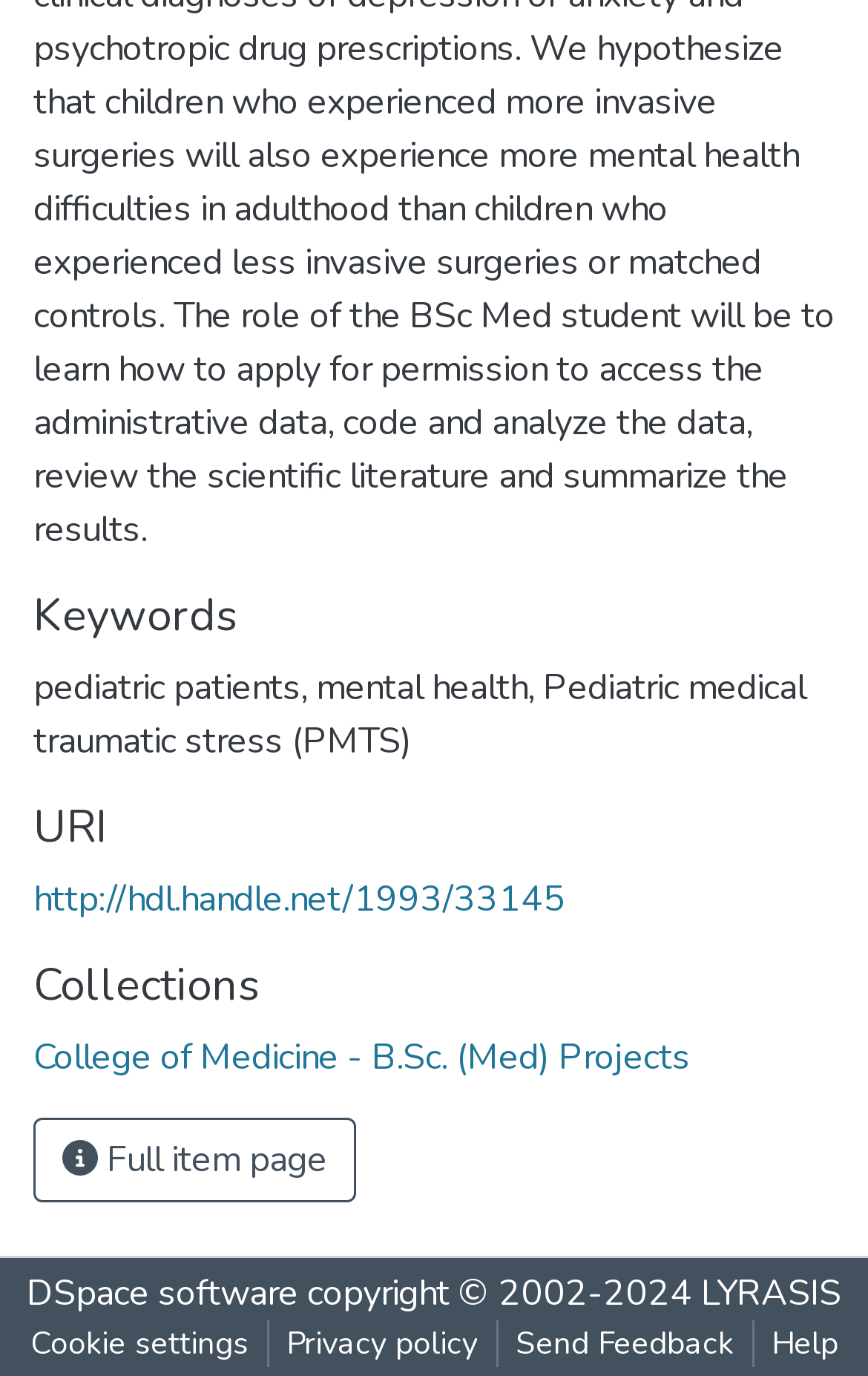Using a single word or phrase, answer the following question: 
What is the URI of the item?

http://hdl.handle.net/1993/33145